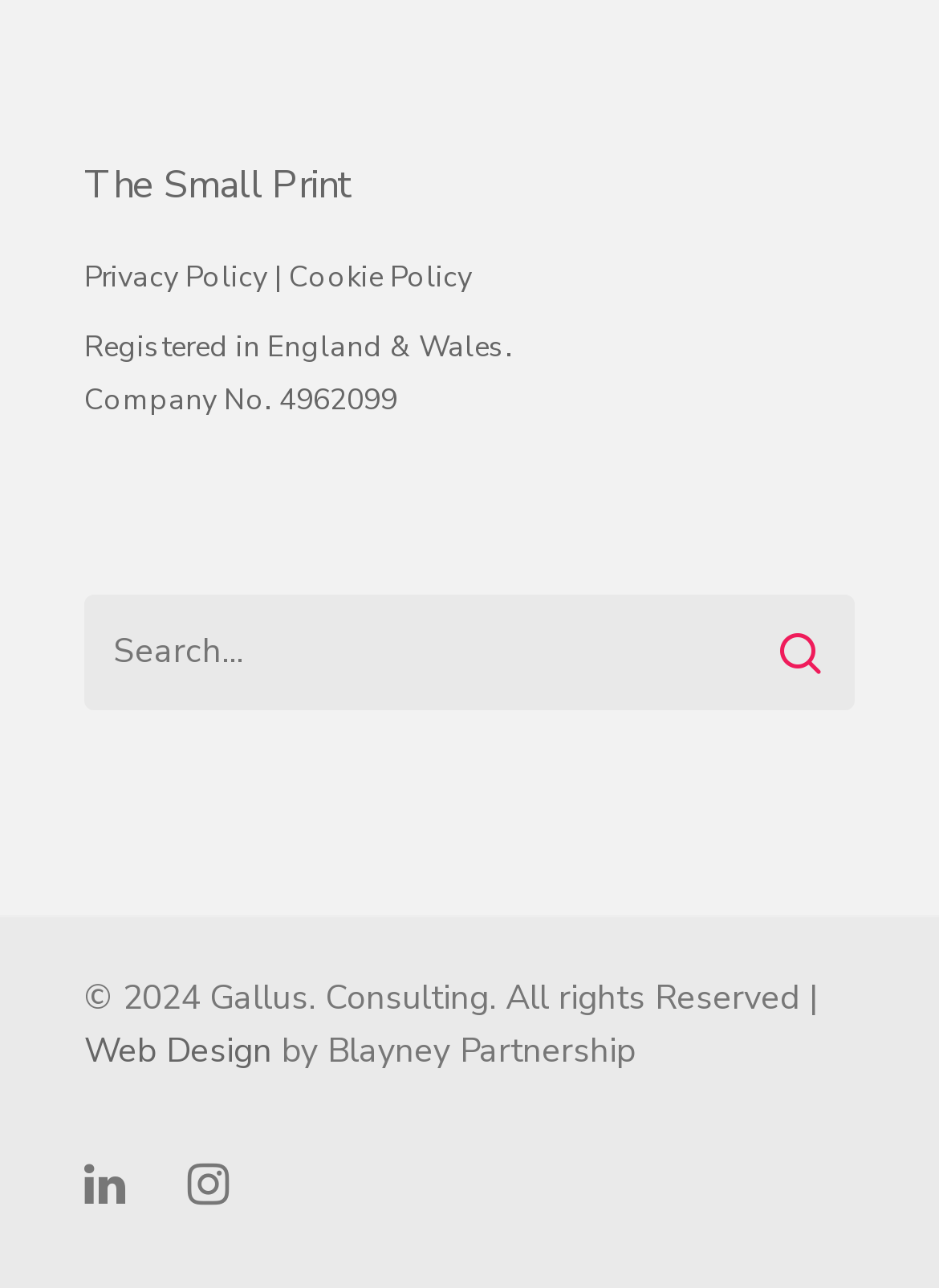Provide the bounding box coordinates of the HTML element this sentence describes: "Search". The bounding box coordinates consist of four float numbers between 0 and 1, i.e., [left, top, right, bottom].

[0.795, 0.464, 0.91, 0.55]